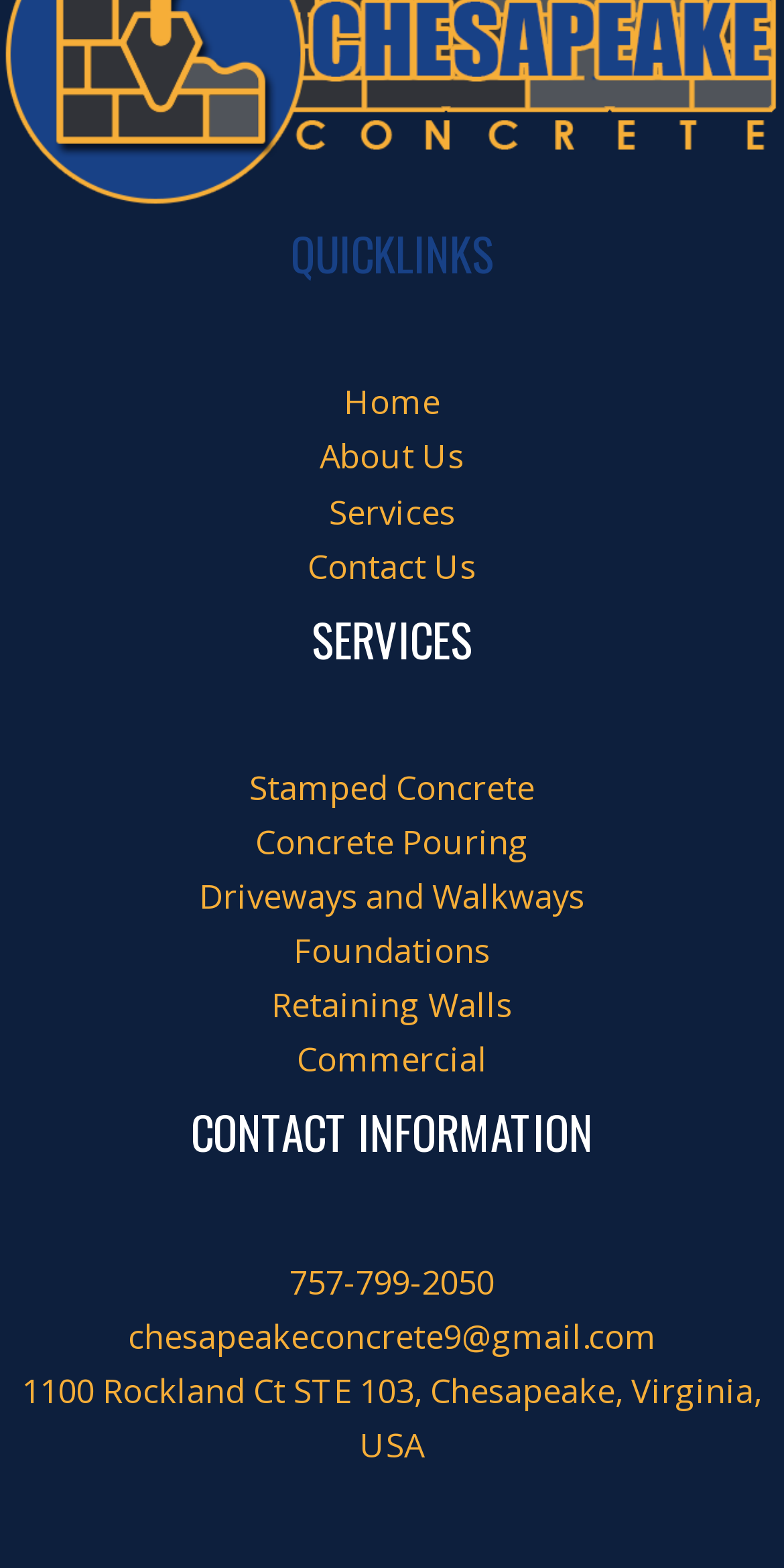What is the phone number listed in the CONTACT INFORMATION section?
Please ensure your answer to the question is detailed and covers all necessary aspects.

I found the CONTACT INFORMATION section by looking for the heading with that text. Then, I looked at the links underneath it and found the phone number '757-799-2050'.